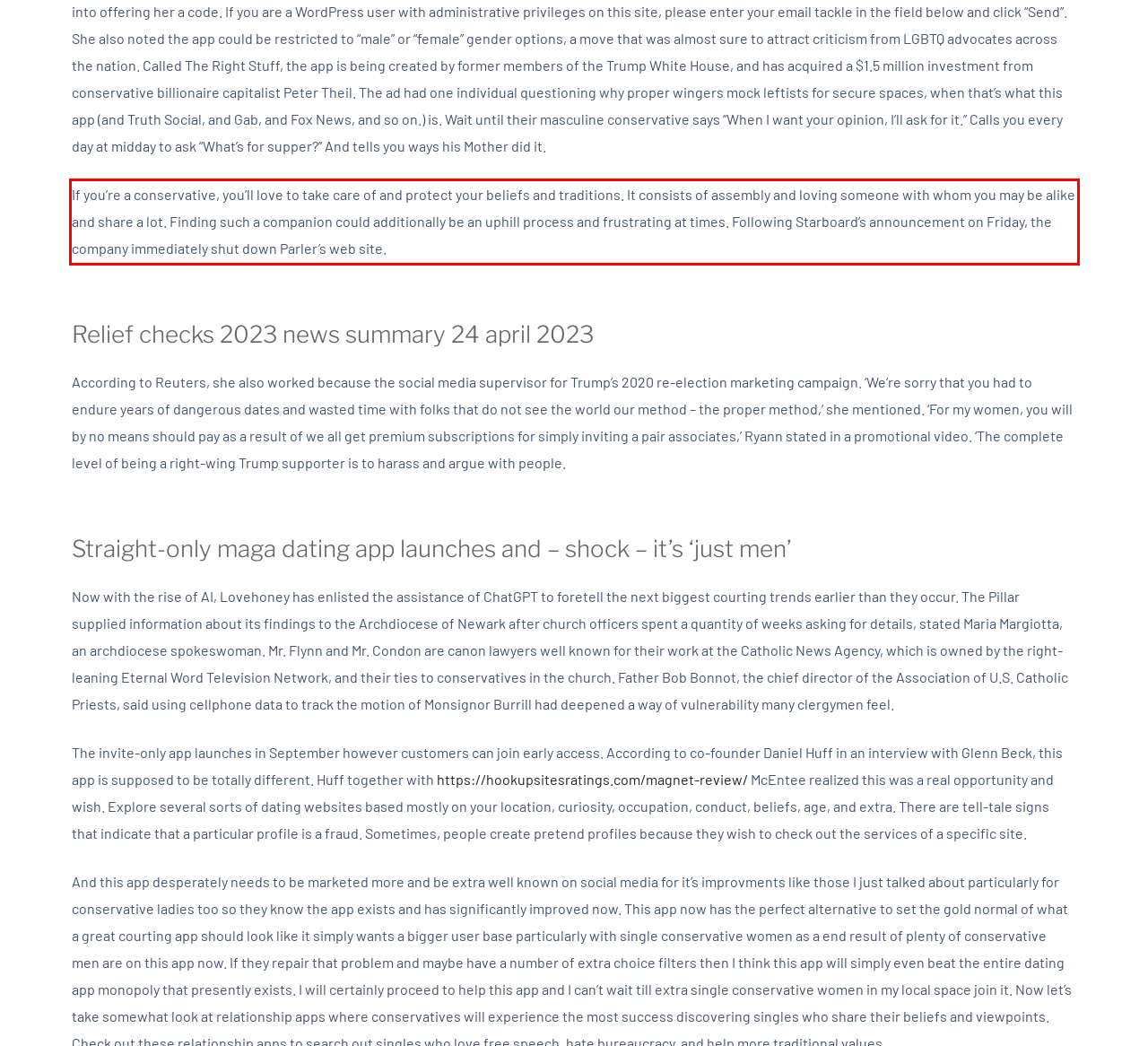Using OCR, extract the text content found within the red bounding box in the given webpage screenshot.

If you’re a conservative, you’ll love to take care of and protect your beliefs and traditions. It consists of assembly and loving someone with whom you may be alike and share a lot. Finding such a companion could additionally be an uphill process and frustrating at times. Following Starboard’s announcement on Friday, the company immediately shut down Parler’s web site.